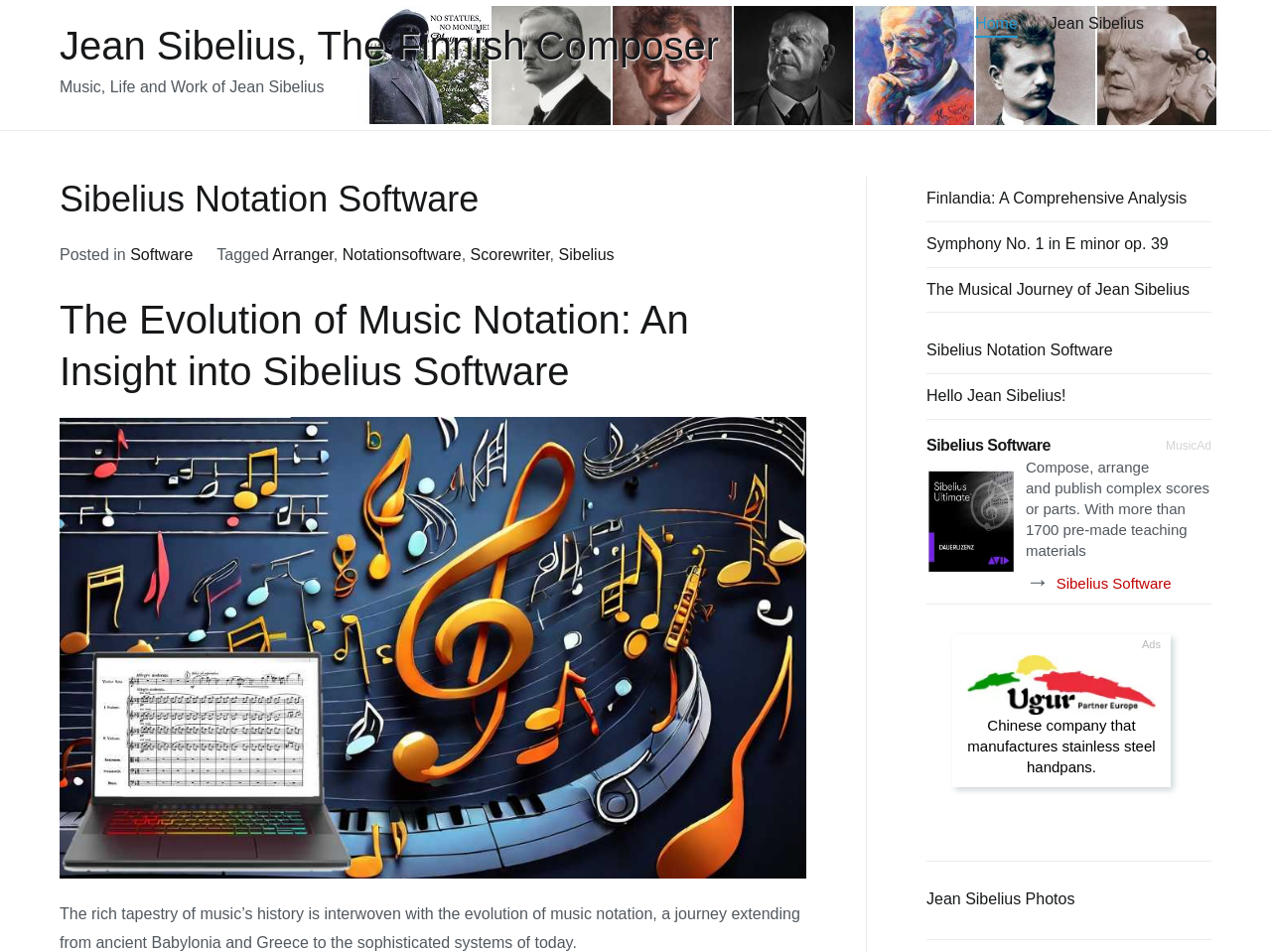Detail the features and information presented on the webpage.

The webpage is about the life and work of Jean Sibelius, a Finnish composer. At the top, there is a heading that reads "Jean Sibelius, The Finnish Composer" followed by a link with the same text. Below this, there is a static text that says "Music, Life and Work of Jean Sibelius". 

On the top right corner, there are three links: "Home", "Jean Sibelius", and an icon represented by "\uf10b". 

Below the heading, there is a section with a heading "Sibelius Notation Software" that contains several links related to software, such as "Sibelius Notation Software", "Arranger", "Notationsoftware", "Scorewriter", and "Sibelius". 

Following this, there is a heading "The Evolution of Music Notation: An Insight into Sibelius Software" accompanied by an image of Sibelius software. Below the image, there is a paragraph of text that discusses the evolution of music notation. 

On the right side of the page, there are several links to articles about Jean Sibelius, including "Finlandia: A Comprehensive Analysis", "Symphony No. 1 in E minor op. 39", "The Musical Journey of Jean Sibelius", and "Hello Jean Sibelius!". 

Below these links, there is a section with a heading "Sibelius Software" that contains an image of Sibelius software and a paragraph of text that describes its features. There is also a link to "Sibelius Software" and an arrow pointing to the right. 

Further down, there is an iframe and several horizontal separators. At the bottom, there is a link to "Jean Sibelius Photos".